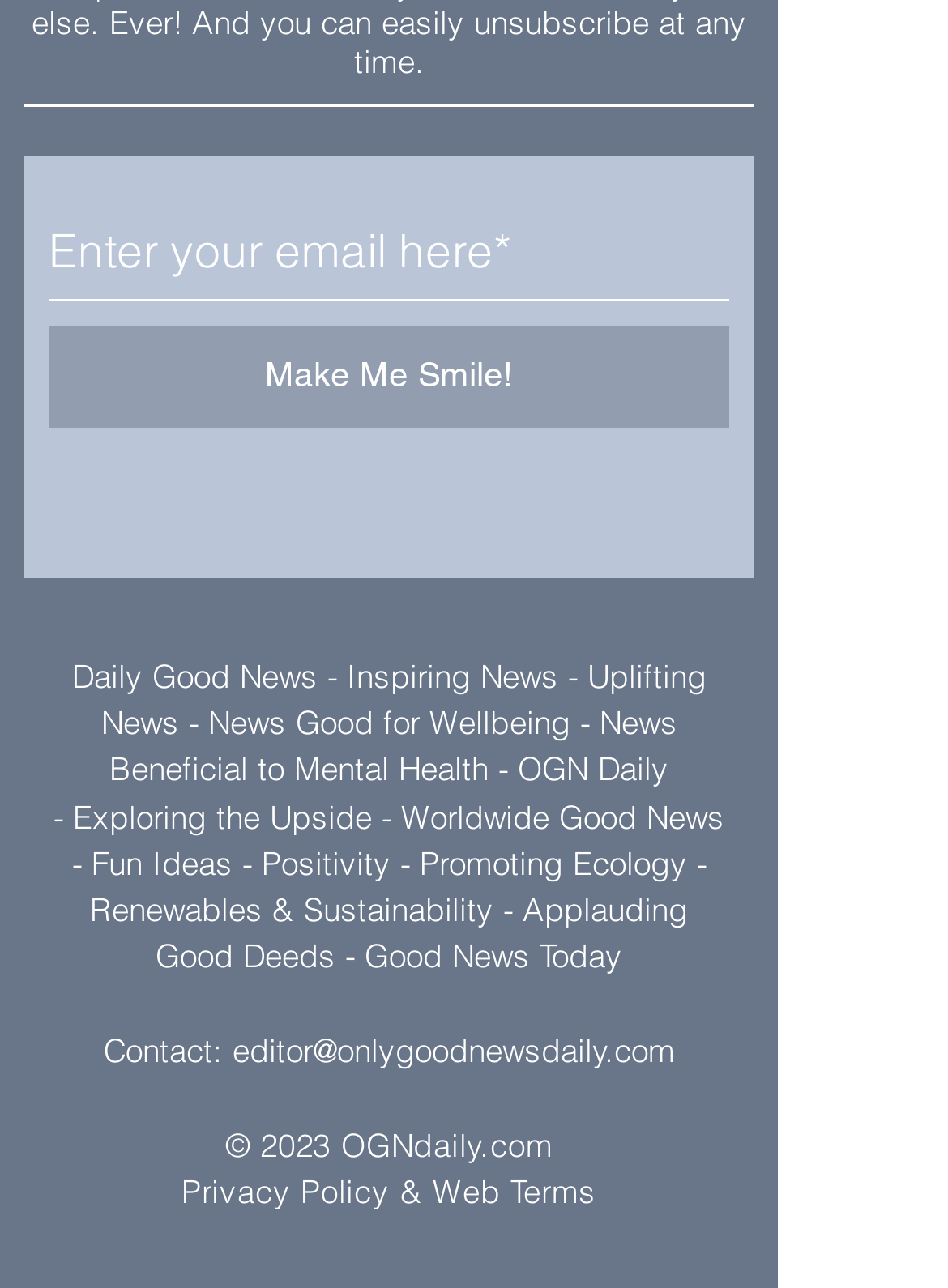Provide the bounding box coordinates of the UI element that matches the description: "Contact: editor@onlygoodnewsdaily.com".

[0.109, 0.8, 0.712, 0.83]